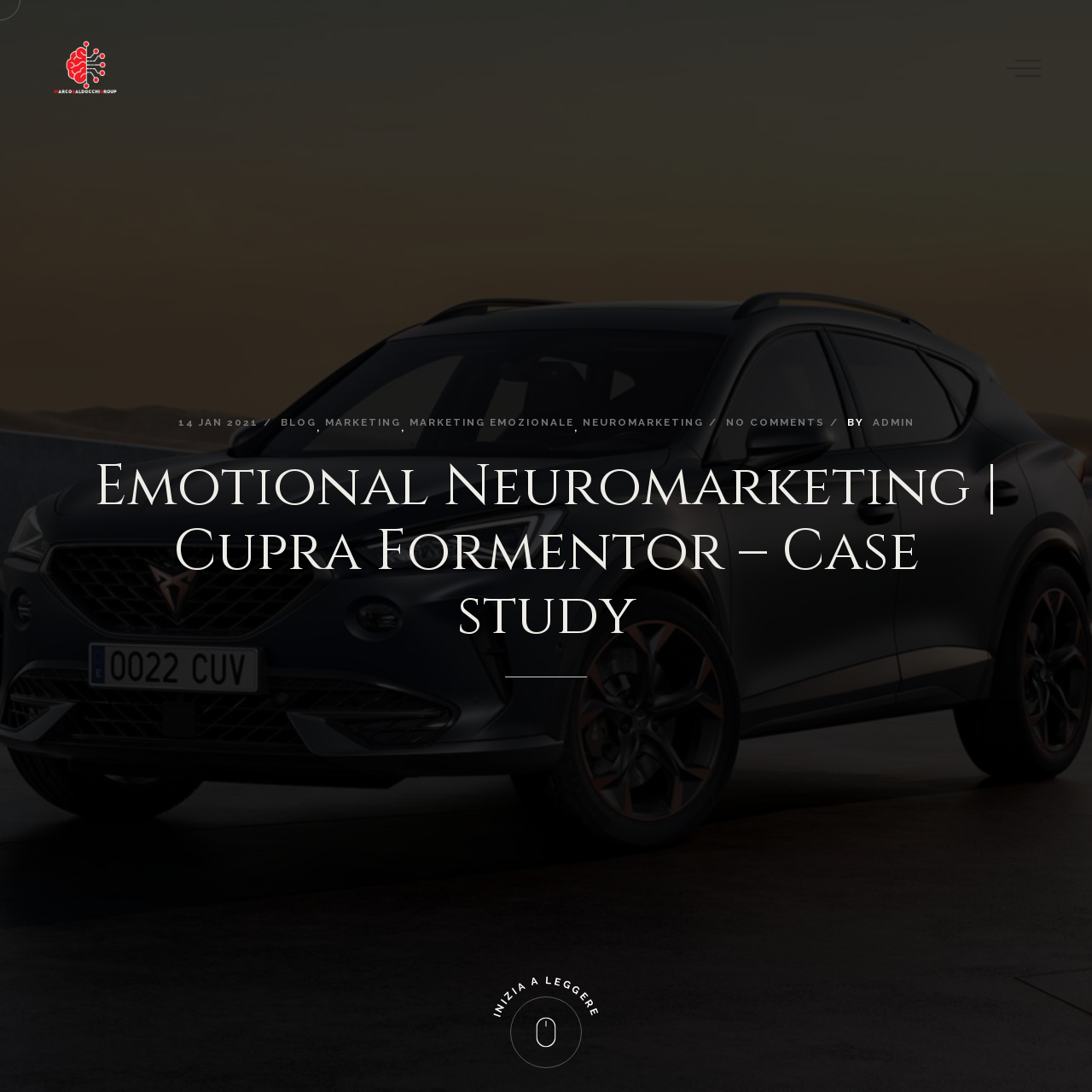Find the bounding box of the UI element described as: "input value="Email *" aria-describedby="email-notes" name="email"". The bounding box coordinates should be given as four float values between 0 and 1, i.e., [left, top, right, bottom].

None